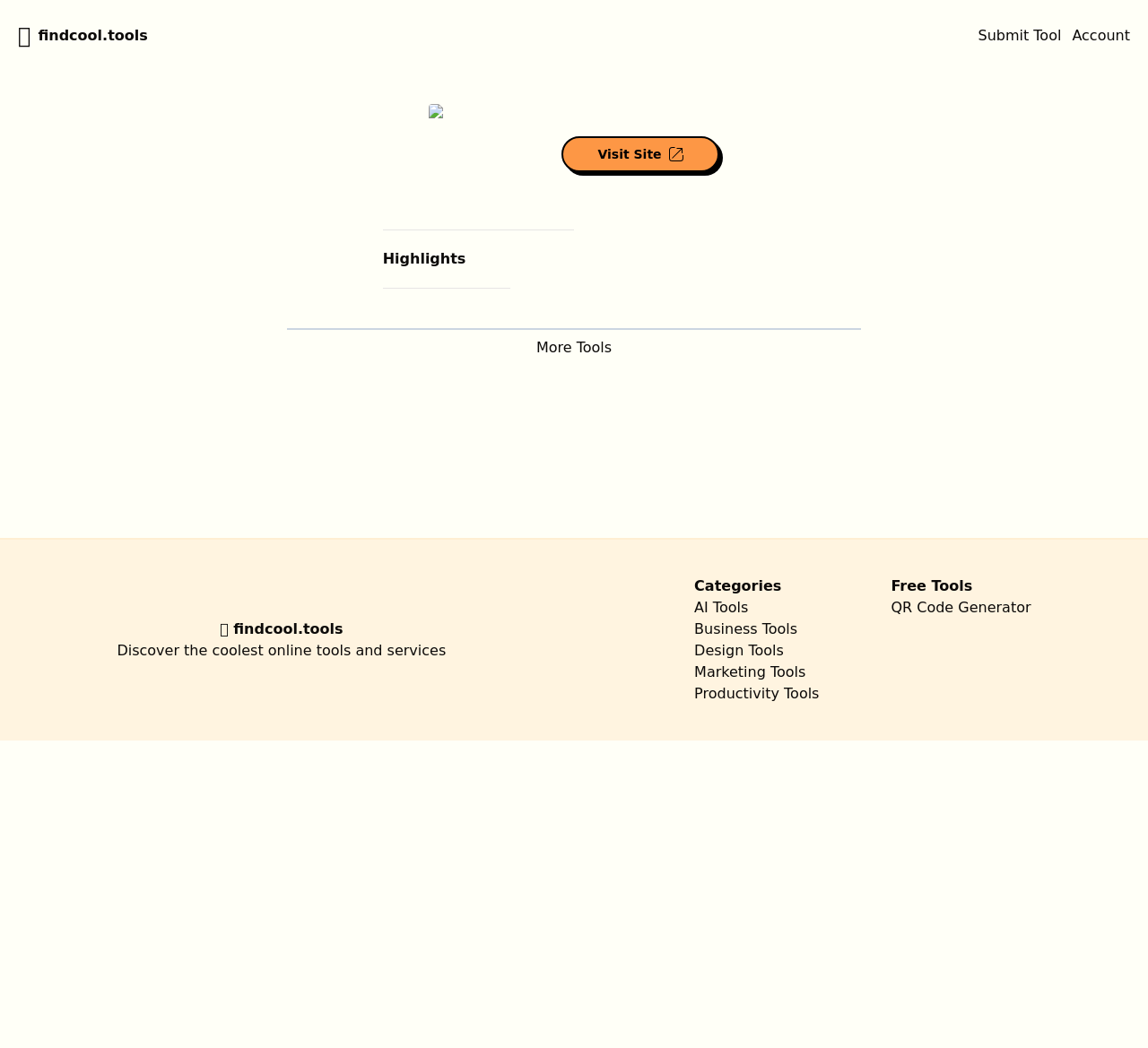Bounding box coordinates are to be given in the format (top-left x, top-left y, bottom-right x, bottom-right y). All values must be floating point numbers between 0 and 1. Provide the bounding box coordinate for the UI element described as: QR Code Generator

[0.776, 0.571, 0.898, 0.588]